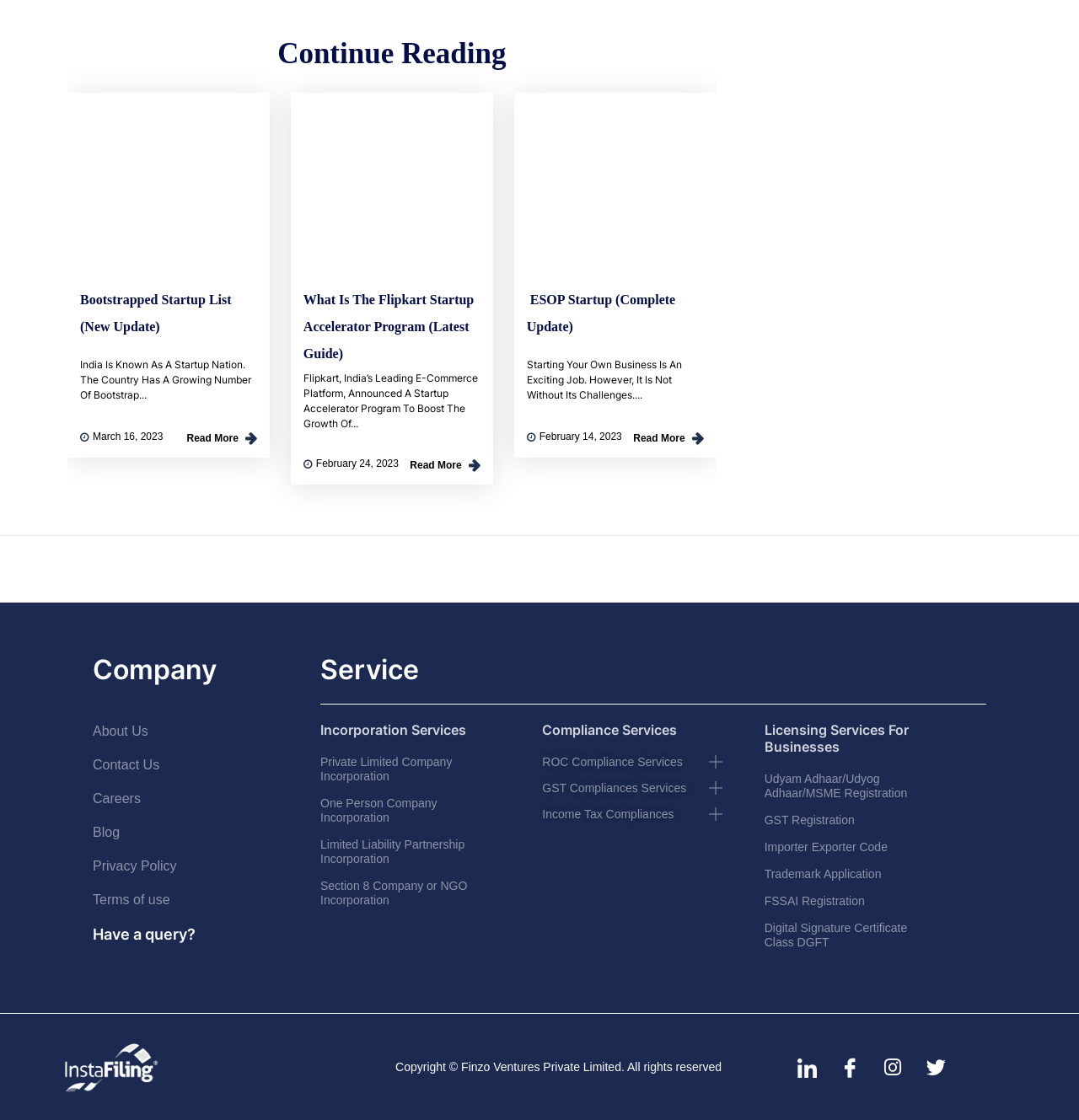Please find the bounding box for the following UI element description. Provide the coordinates in (top-left x, top-left y, bottom-right x, bottom-right y) format, with values between 0 and 1: GST Compliances Services

[0.503, 0.698, 0.669, 0.721]